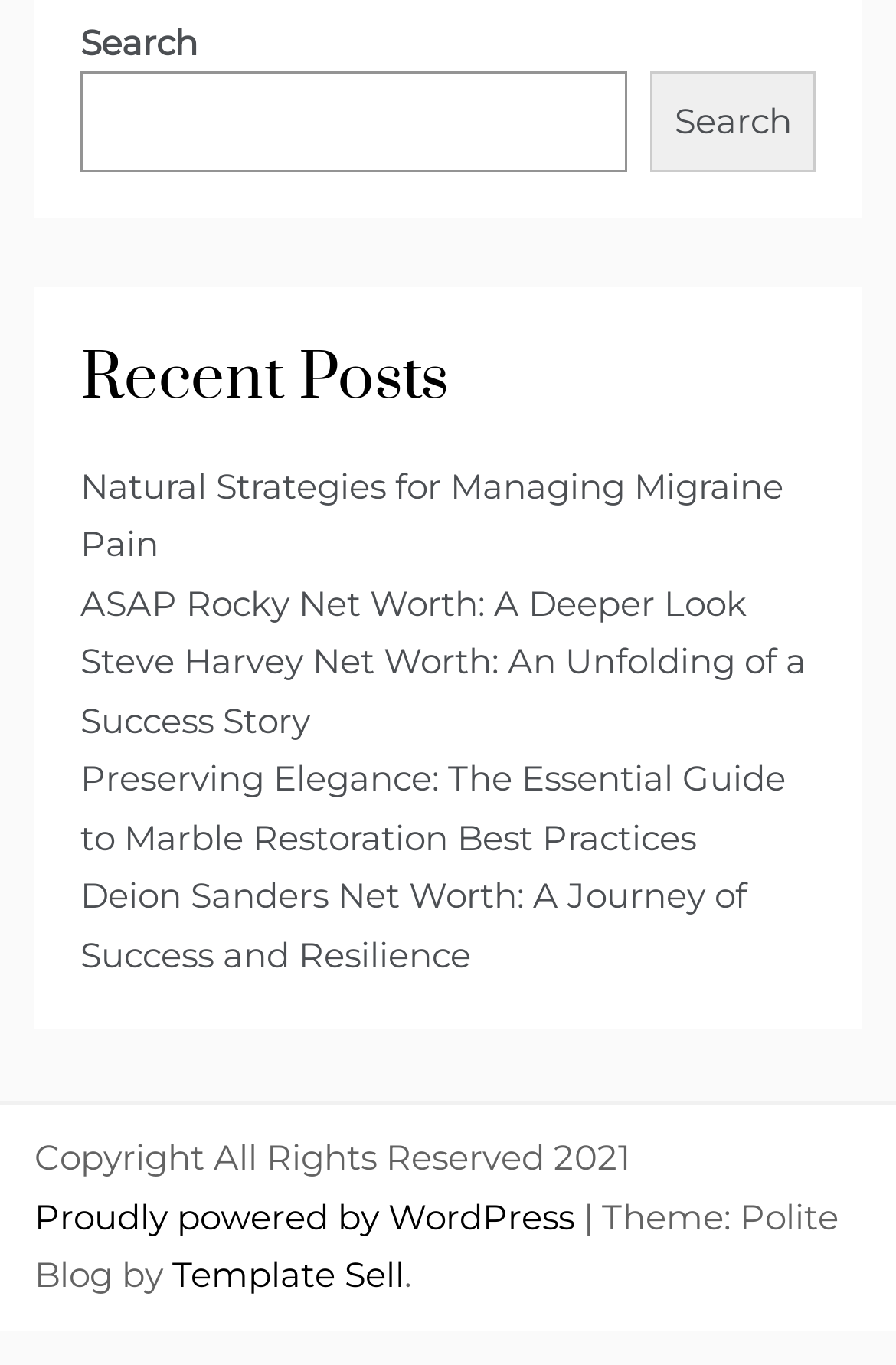Provide the bounding box coordinates of the HTML element described by the text: "Template Sell".

[0.192, 0.918, 0.451, 0.95]